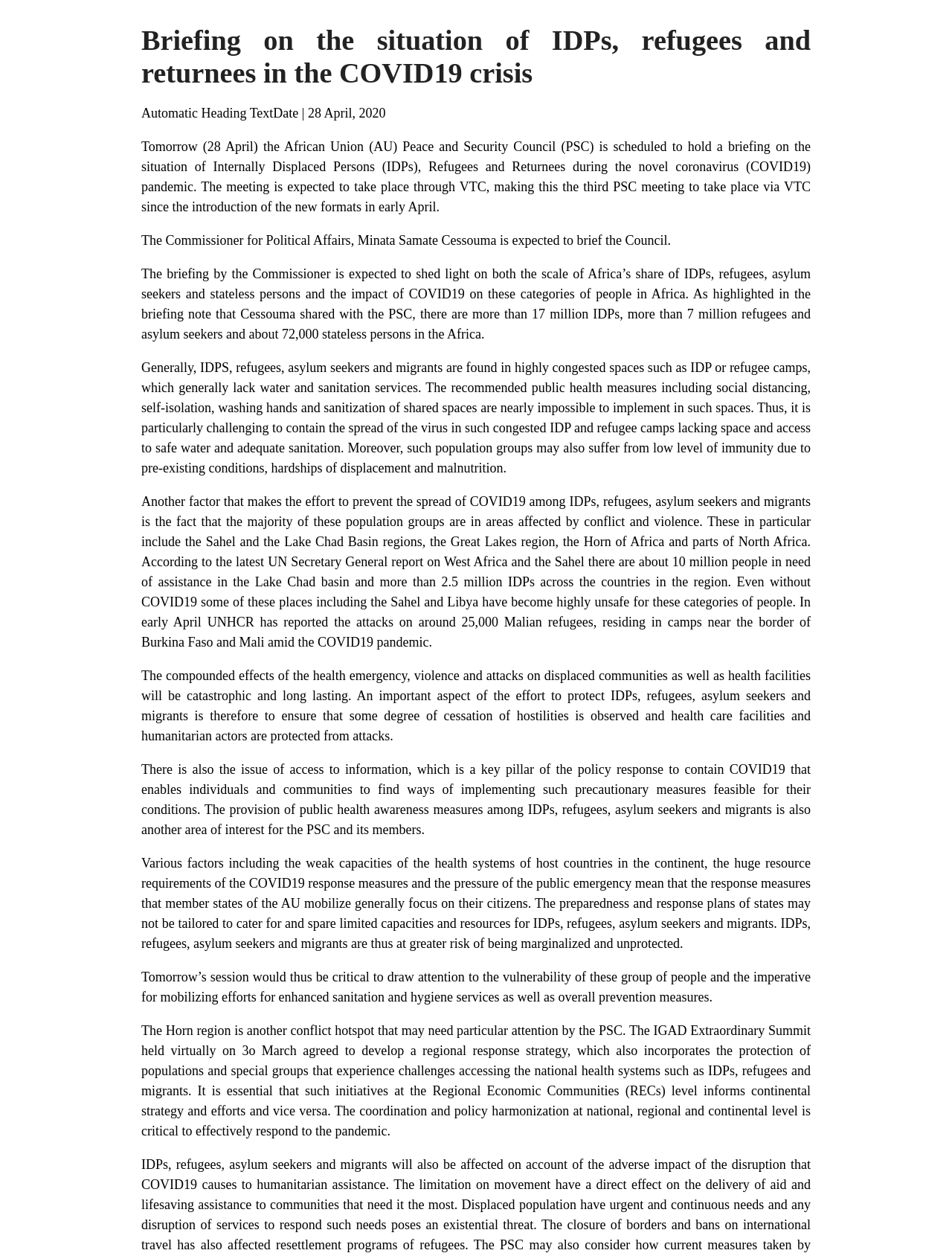Explain the webpage in detail.

The webpage appears to be a briefing on the situation of Internally Displaced Persons (IDPs), refugees, and returnees during the COVID-19 pandemic, specifically in the context of Africa. 

At the top of the page, there is a heading that reads "Briefing on the situation of IDPs, refugees and returnees in the COVID19 crisis". Below this heading, there is a date "28 April, 2020" and a brief description of an upcoming meeting of the African Union (AU) Peace and Security Council (PSC) to discuss the situation of IDPs, refugees, and returnees during the pandemic.

The main content of the webpage is a series of paragraphs that provide information on the situation of IDPs, refugees, and returnees in Africa during the pandemic. The text explains that these groups are particularly vulnerable to the spread of COVID-19 due to their living conditions in congested spaces with limited access to water, sanitation, and healthcare services. It also highlights the challenges of containing the spread of the virus in these areas, especially in regions affected by conflict and violence.

There are 12 paragraphs in total, each providing more information on the situation of IDPs, refugees, and returnees, including the scale of the problem, the impact of COVID-19 on these groups, and the need for enhanced sanitation and hygiene services, as well as overall prevention measures.

The text also mentions the importance of access to information and public health awareness measures among IDPs, refugees, asylum seekers, and migrants, as well as the need for coordination and policy harmonization at national, regional, and continental levels to effectively respond to the pandemic.

Overall, the webpage appears to be a detailed briefing on the situation of IDPs, refugees, and returnees in Africa during the COVID-19 pandemic, highlighting the challenges and vulnerabilities of these groups and the need for urgent action to protect them.